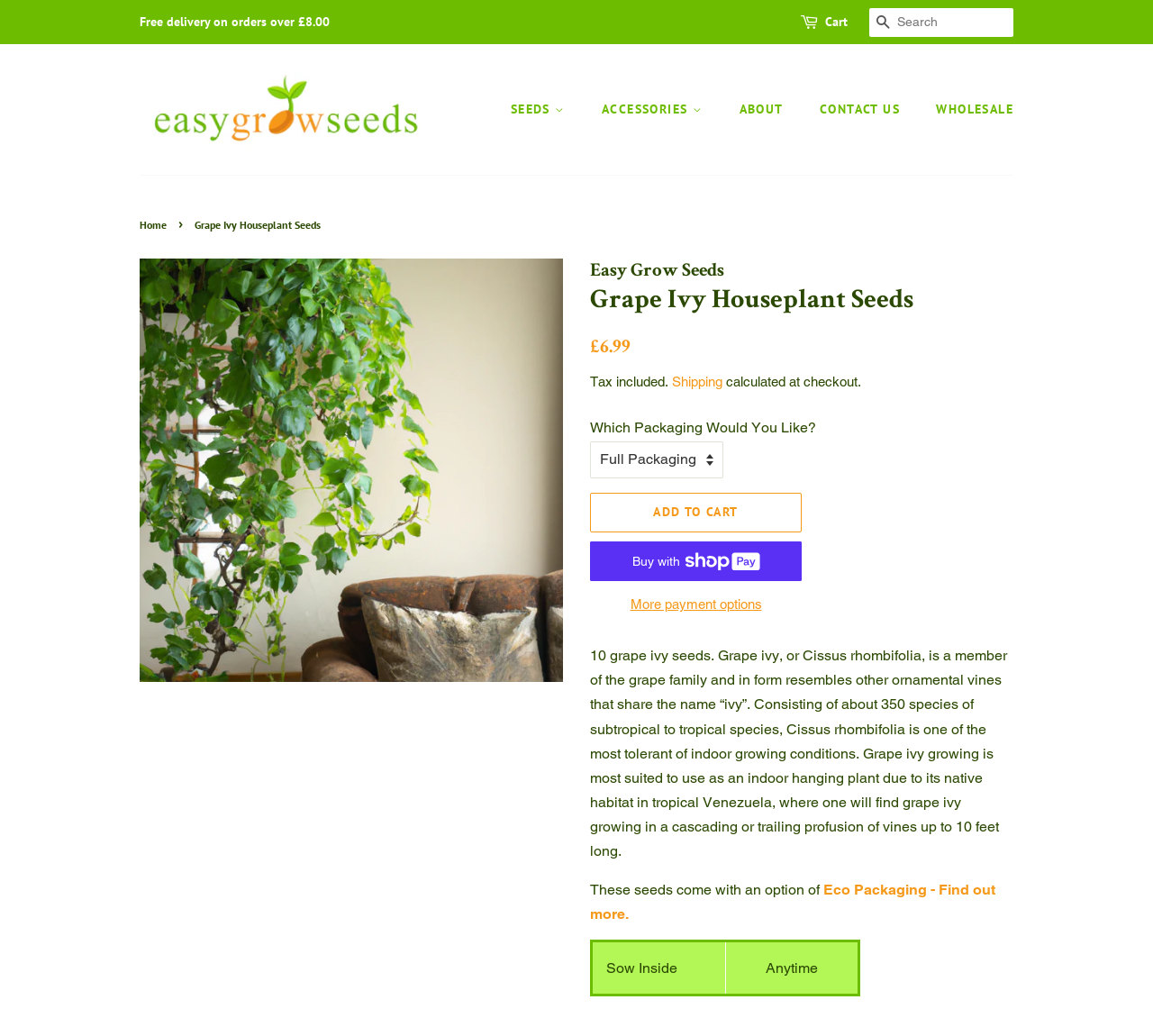Identify the bounding box for the UI element that is described as follows: "Salad Seeds".

[0.431, 0.152, 0.561, 0.182]